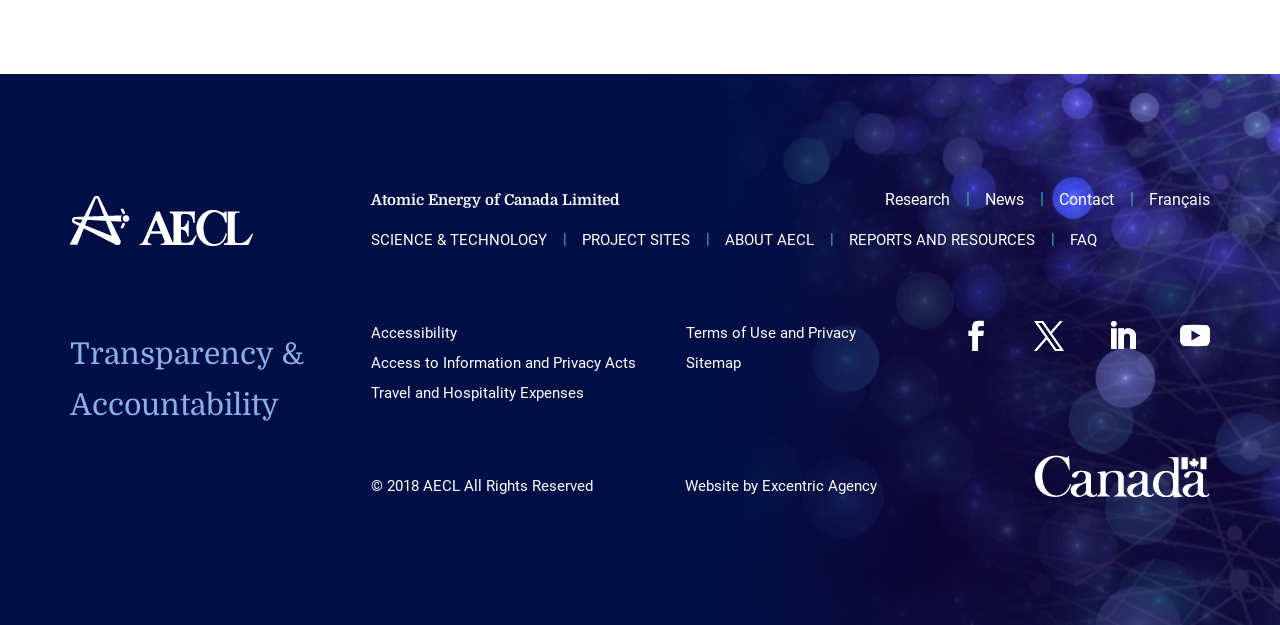Identify the bounding box coordinates for the UI element mentioned here: "Terms of Use and Privacy". Provide the coordinates as four float values between 0 and 1, i.e., [left, top, right, bottom].

[0.536, 0.518, 0.668, 0.547]